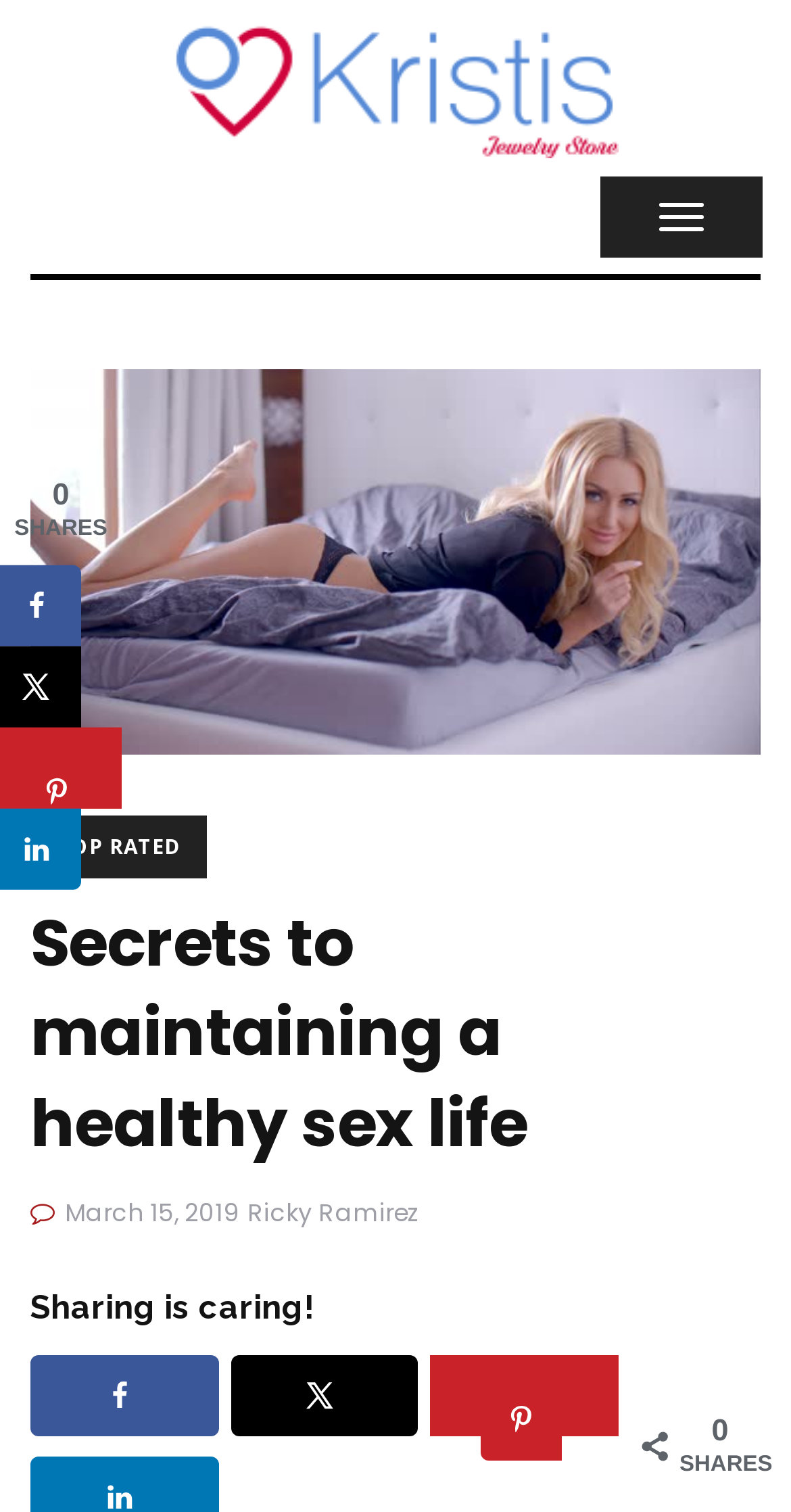Please determine the bounding box coordinates of the element's region to click in order to carry out the following instruction: "Click on the 'TOGGLE NAVIGATION' button". The coordinates should be four float numbers between 0 and 1, i.e., [left, top, right, bottom].

[0.759, 0.117, 0.964, 0.17]